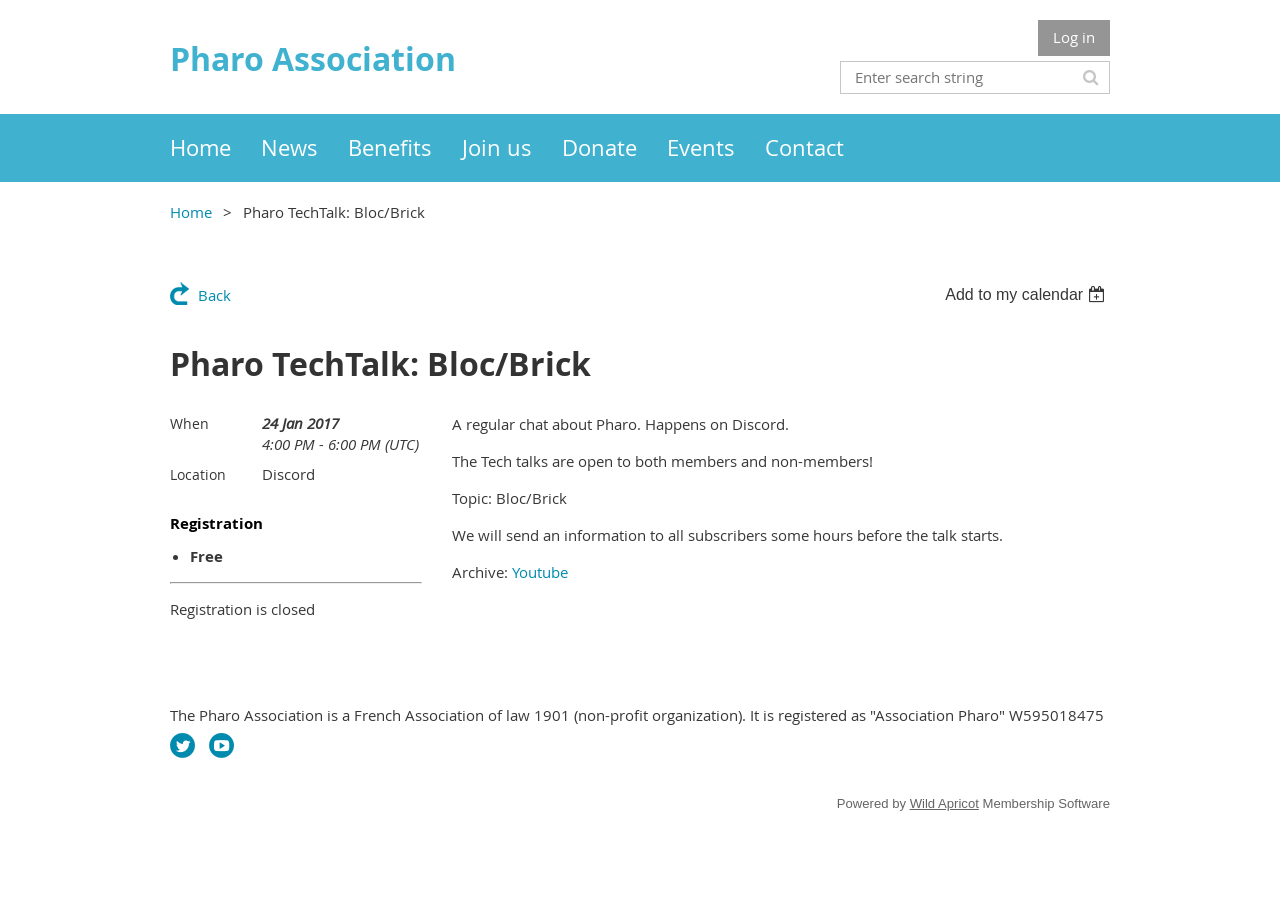What is the event topic?
Using the image, respond with a single word or phrase.

Bloc/Brick